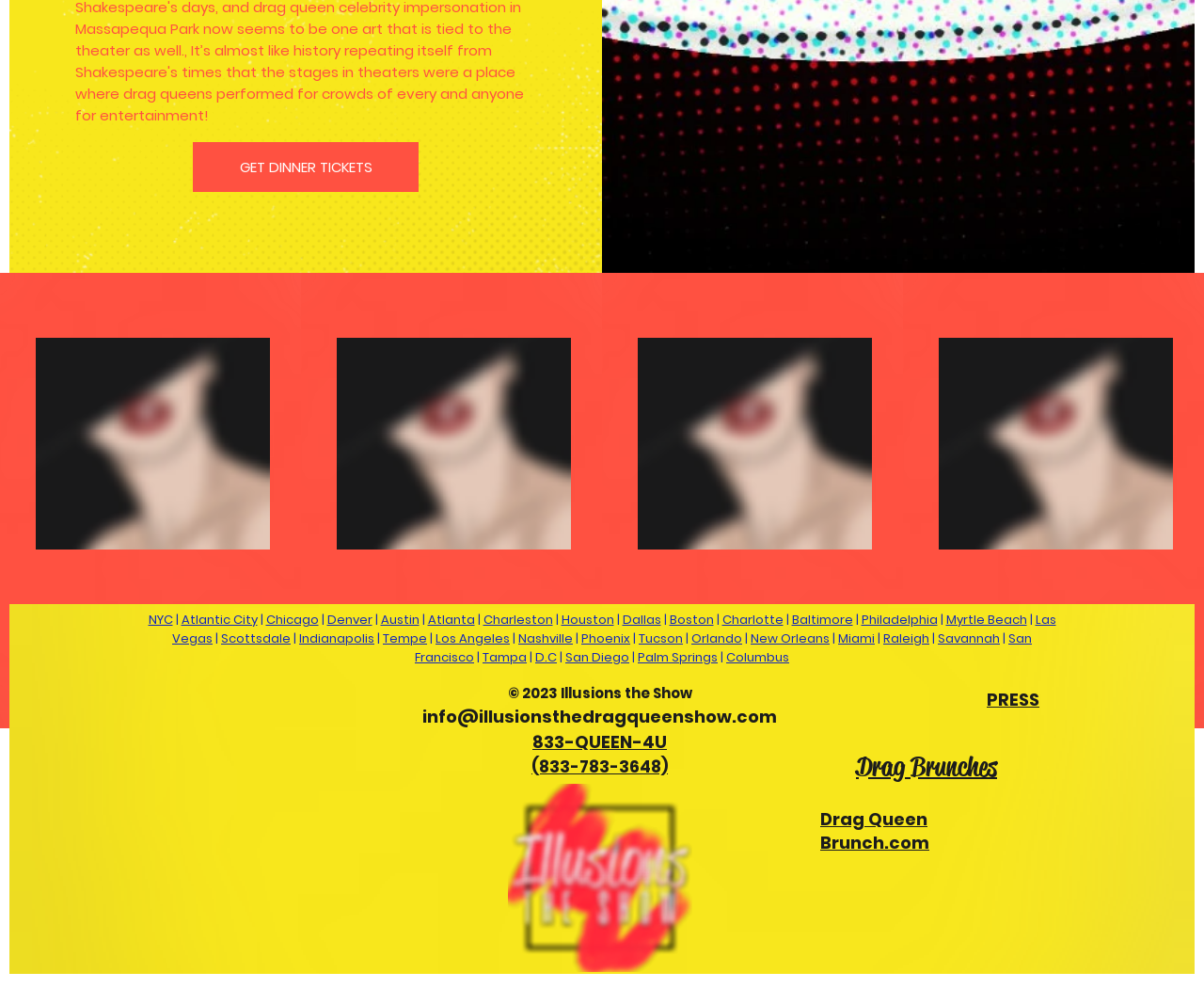Locate the UI element described by Dr Enzo De Sena and provide its bounding box coordinates. Use the format (top-left x, top-left y, bottom-right x, bottom-right y) with all values as floating point numbers between 0 and 1.

None